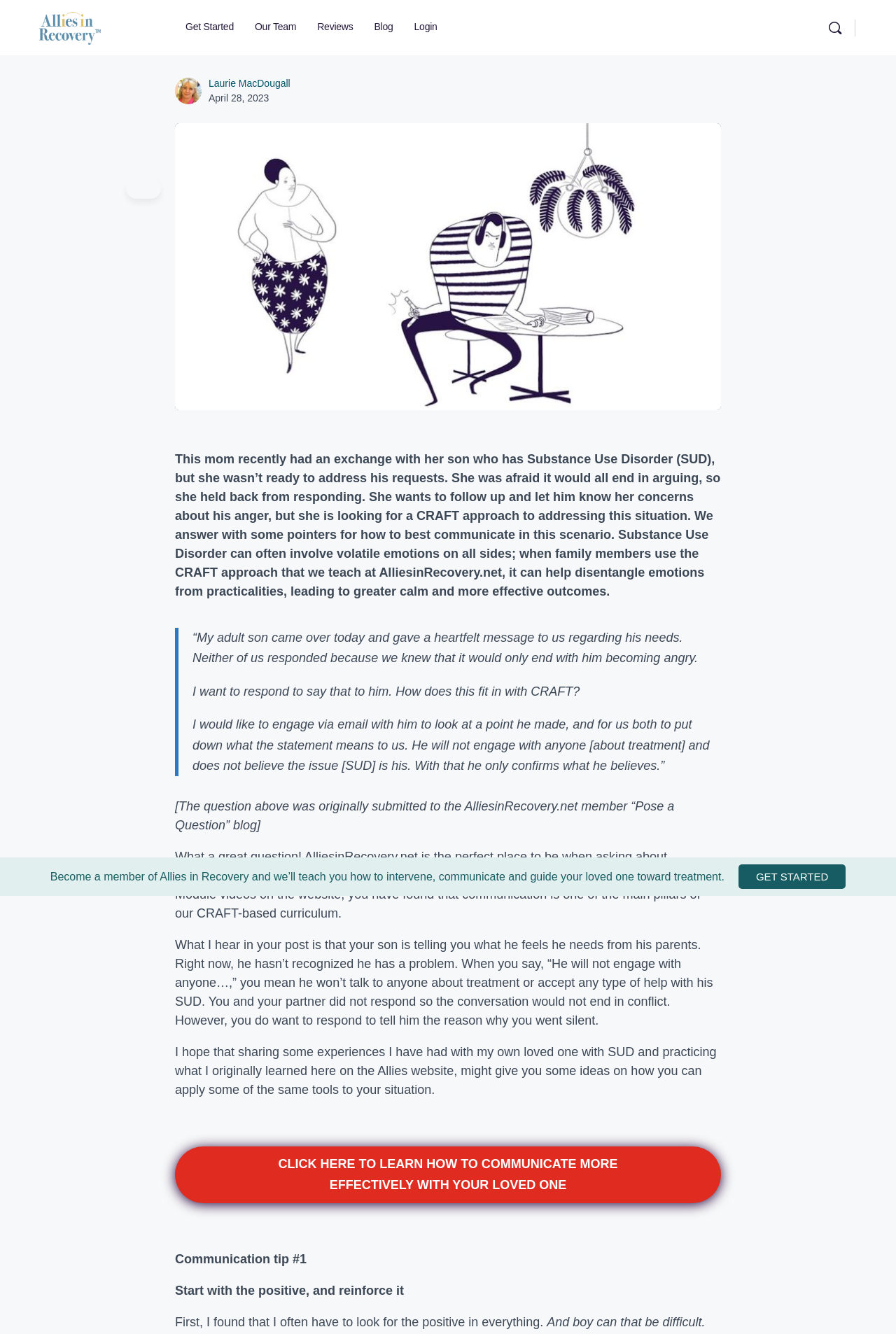Please specify the bounding box coordinates of the element that should be clicked to execute the given instruction: 'Read the blog post'. Ensure the coordinates are four float numbers between 0 and 1, expressed as [left, top, right, bottom].

[0.41, 0.0, 0.447, 0.041]